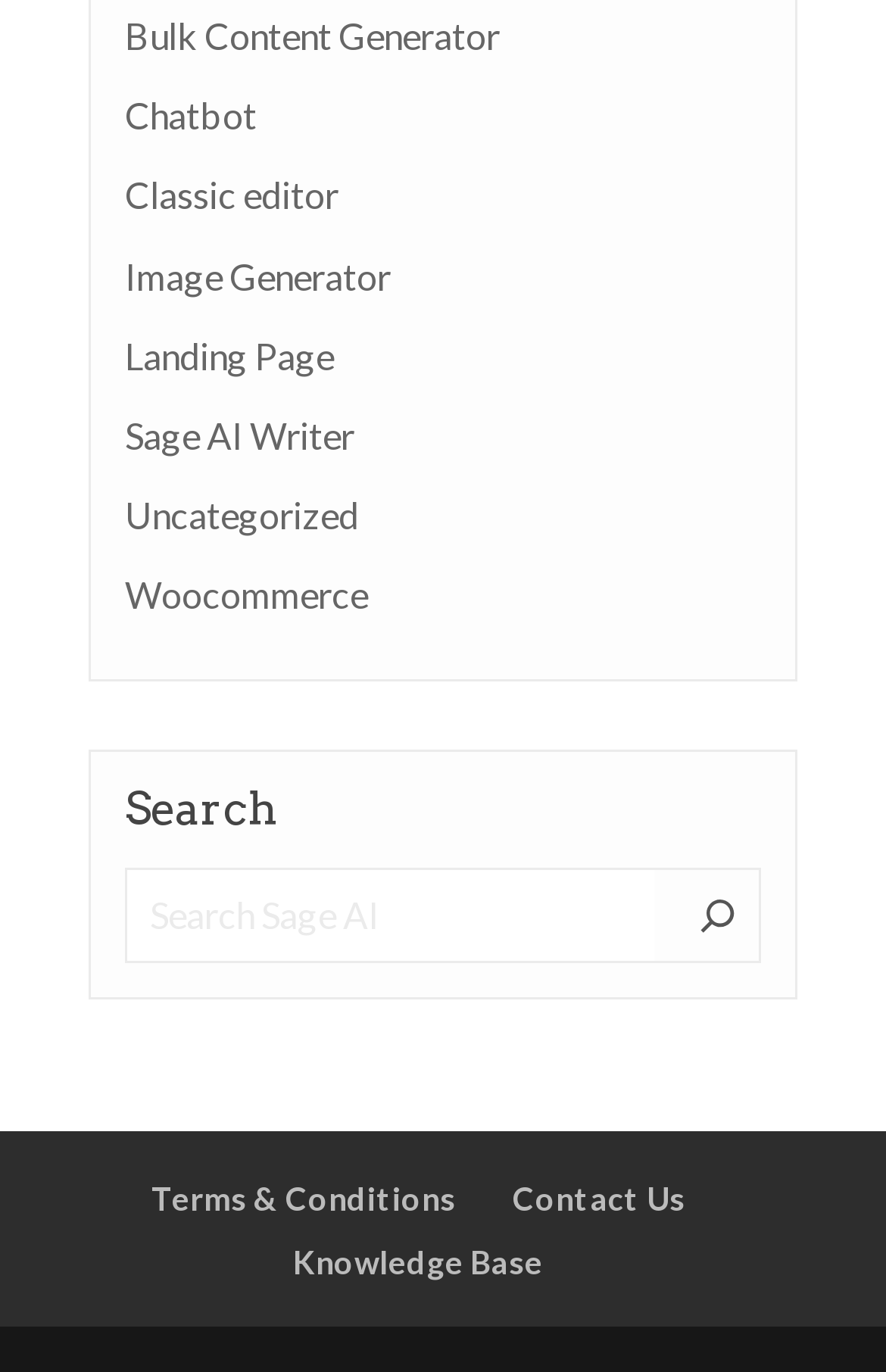How many links are there in the main section?
Refer to the image and respond with a one-word or short-phrase answer.

7